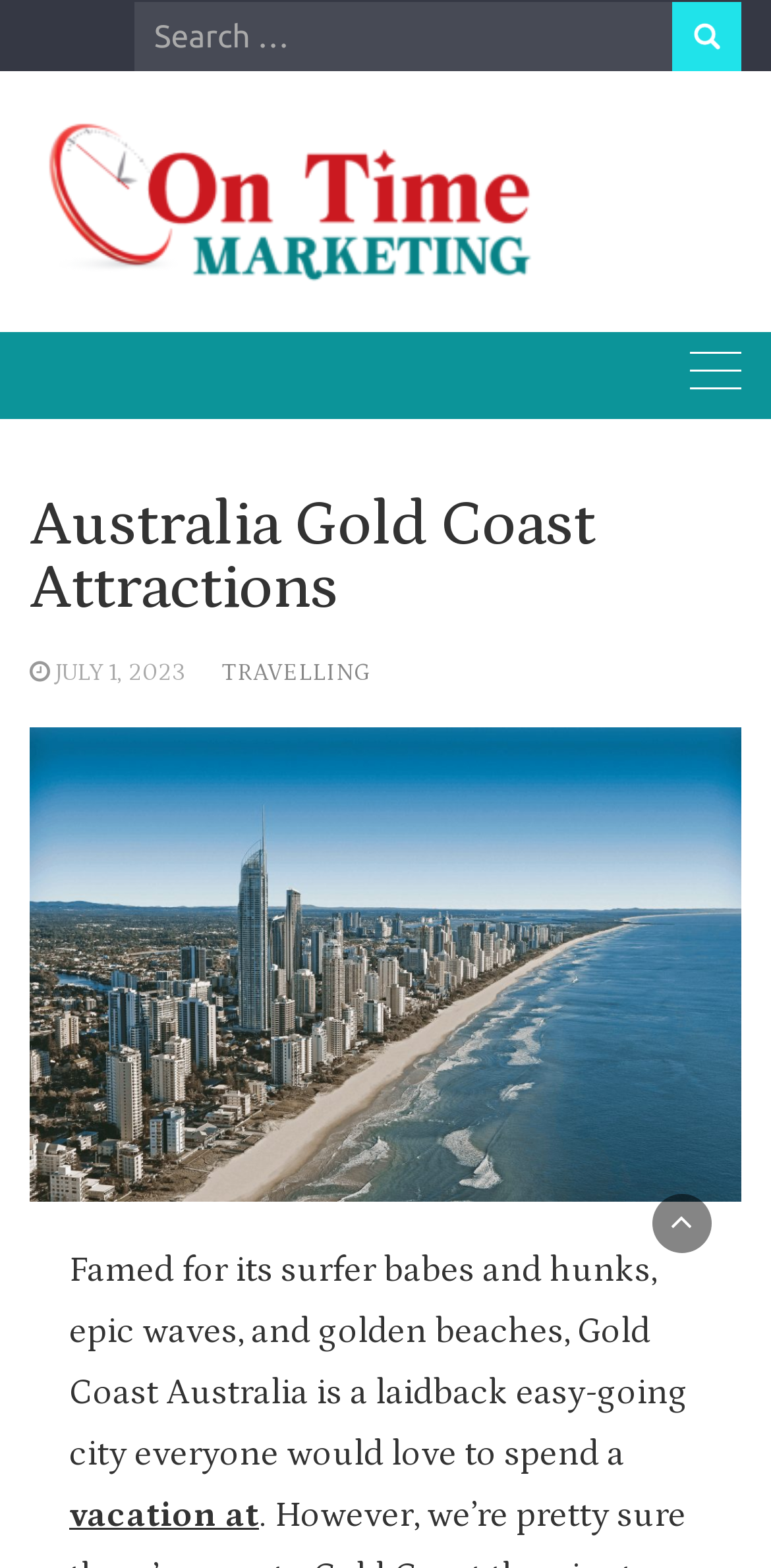What is the text above the search box?
Based on the visual, give a brief answer using one word or a short phrase.

Search for: